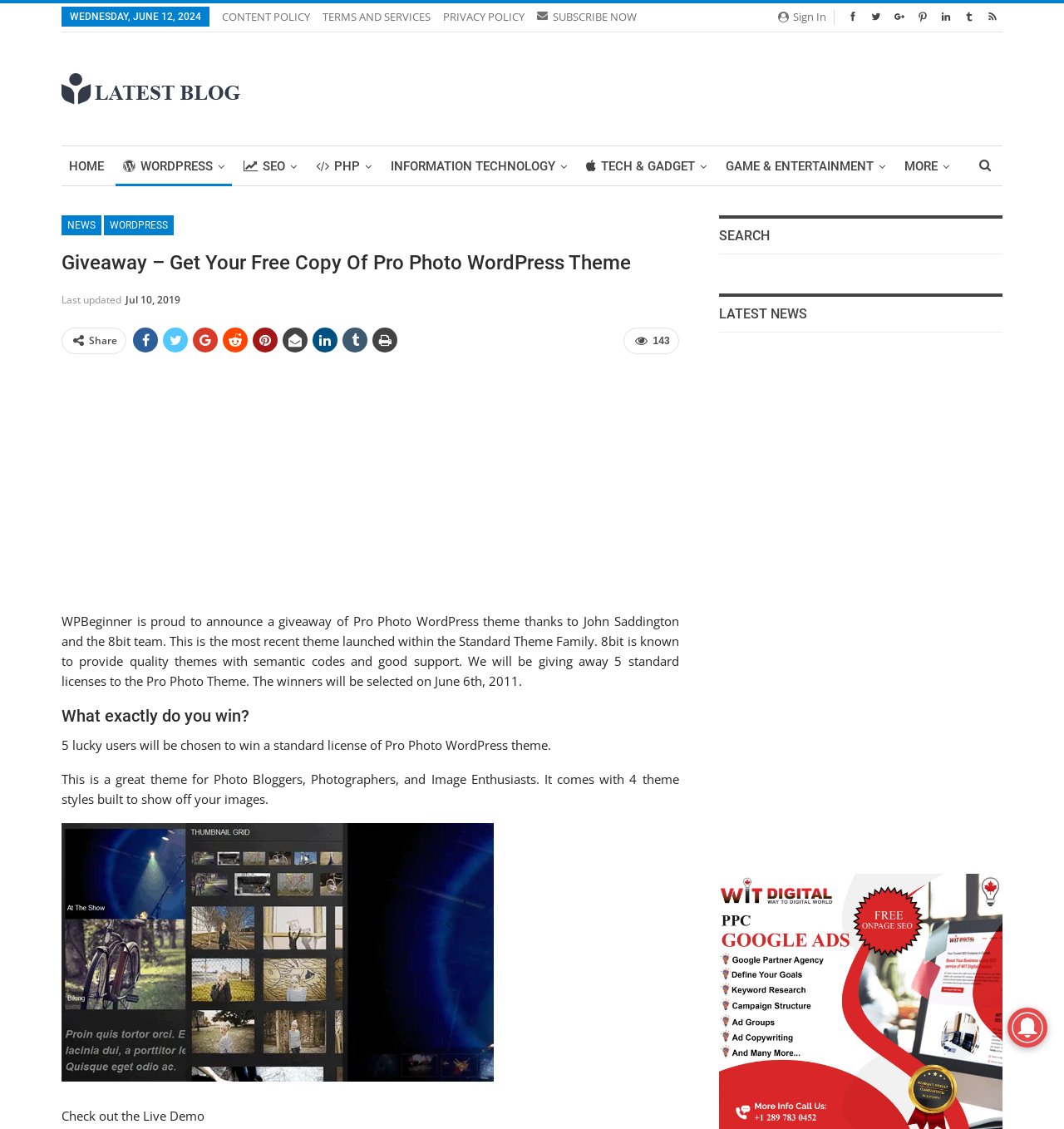What is the name of the team behind the theme?
Using the visual information, respond with a single word or phrase.

8bit team